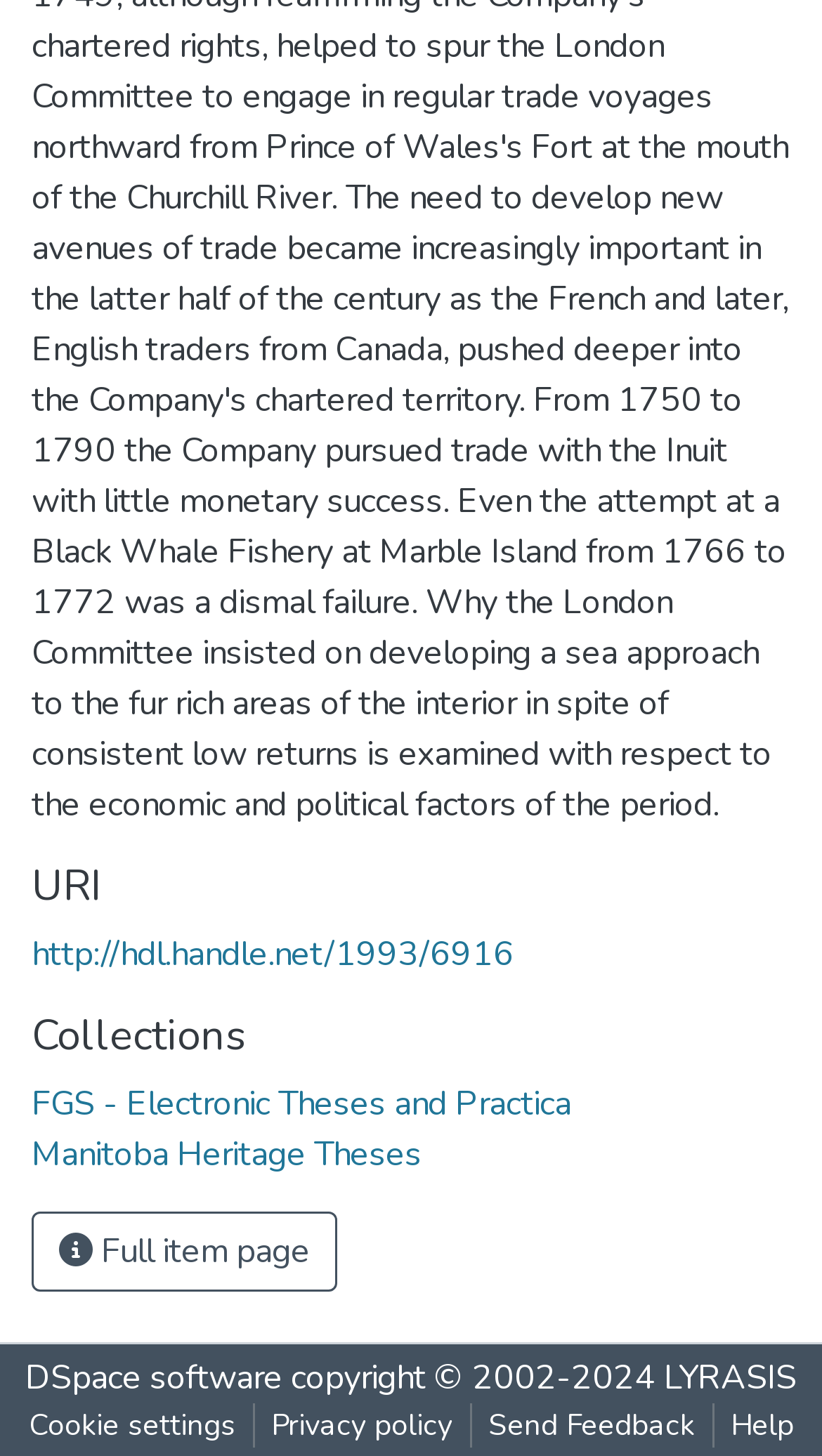Please identify the bounding box coordinates of the element that needs to be clicked to execute the following command: "View full item page". Provide the bounding box using four float numbers between 0 and 1, formatted as [left, top, right, bottom].

[0.038, 0.832, 0.41, 0.887]